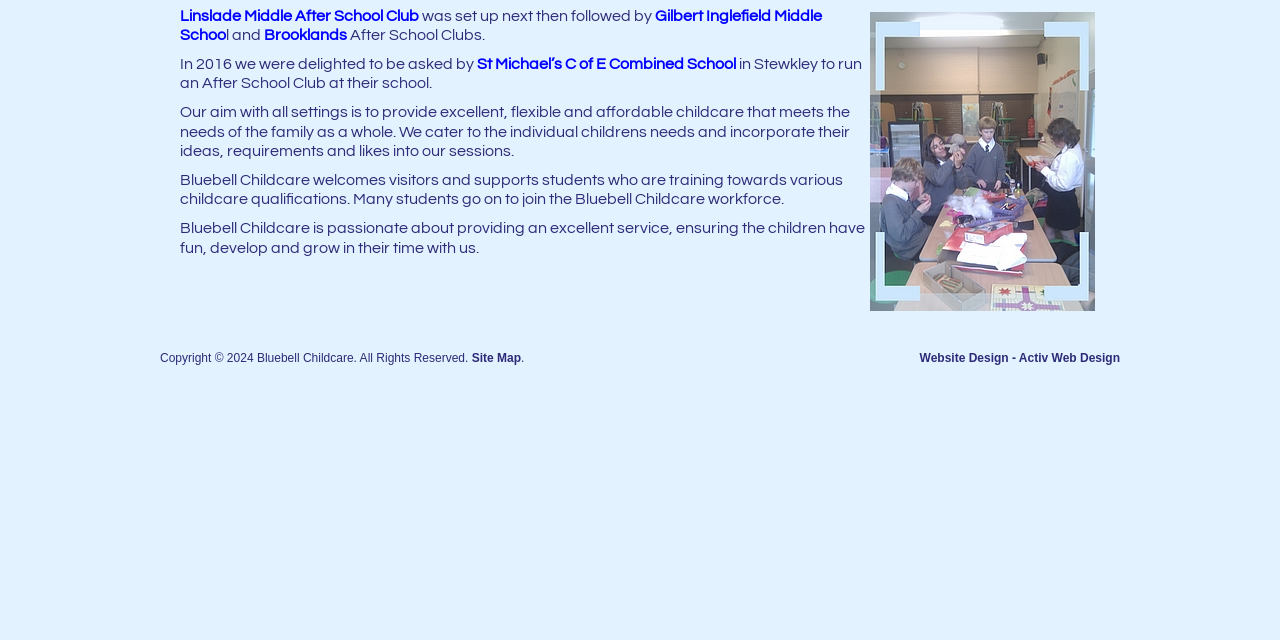Locate the bounding box coordinates of the UI element described by: "Site Map". The bounding box coordinates should consist of four float numbers between 0 and 1, i.e., [left, top, right, bottom].

[0.368, 0.548, 0.407, 0.57]